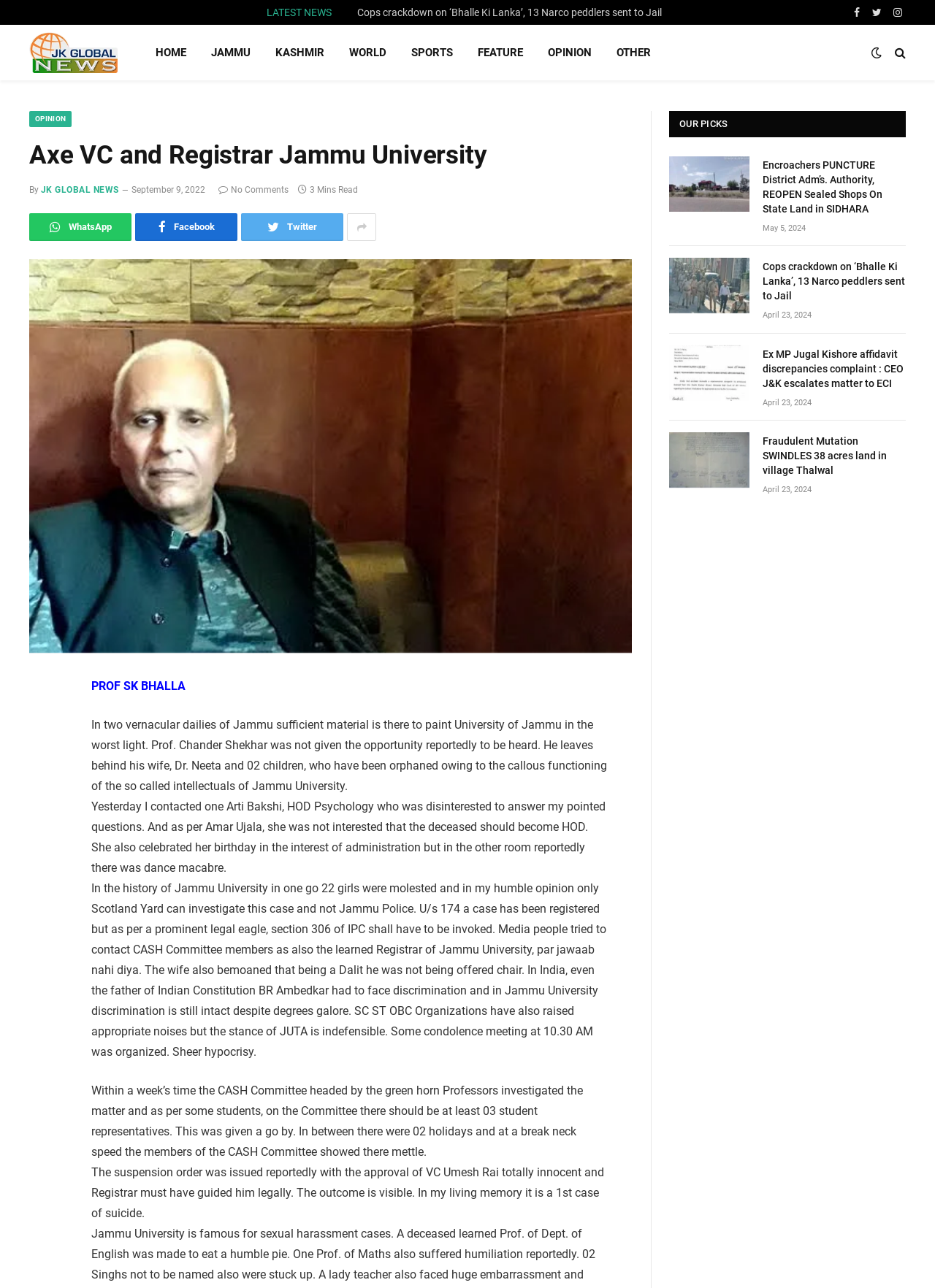Specify the bounding box coordinates of the element's region that should be clicked to achieve the following instruction: "Read the article 'Cops crackdown on ‘Bhalle Ki Lanka’, 13 Narco peddlers sent to Jail'". The bounding box coordinates consist of four float numbers between 0 and 1, in the format [left, top, right, bottom].

[0.382, 0.004, 0.715, 0.015]